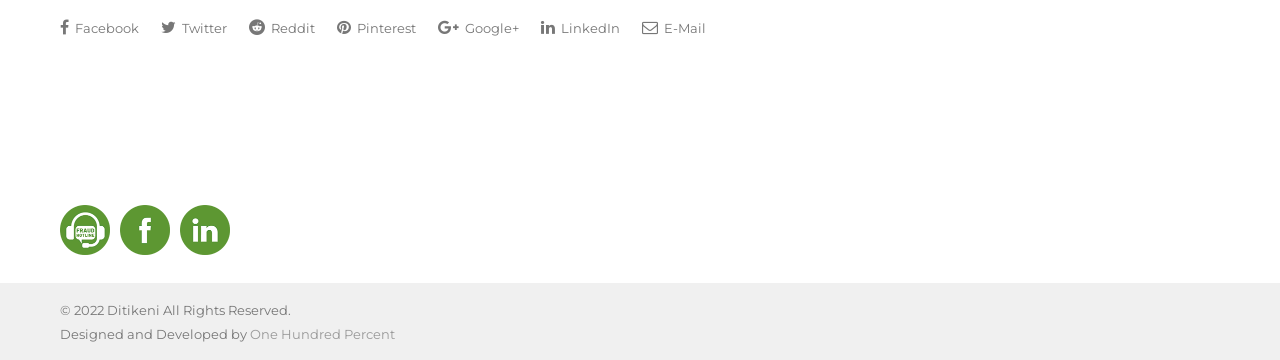Highlight the bounding box coordinates of the element that should be clicked to carry out the following instruction: "Report Fraud". The coordinates must be given as four float numbers ranging from 0 to 1, i.e., [left, top, right, bottom].

[0.047, 0.672, 0.086, 0.716]